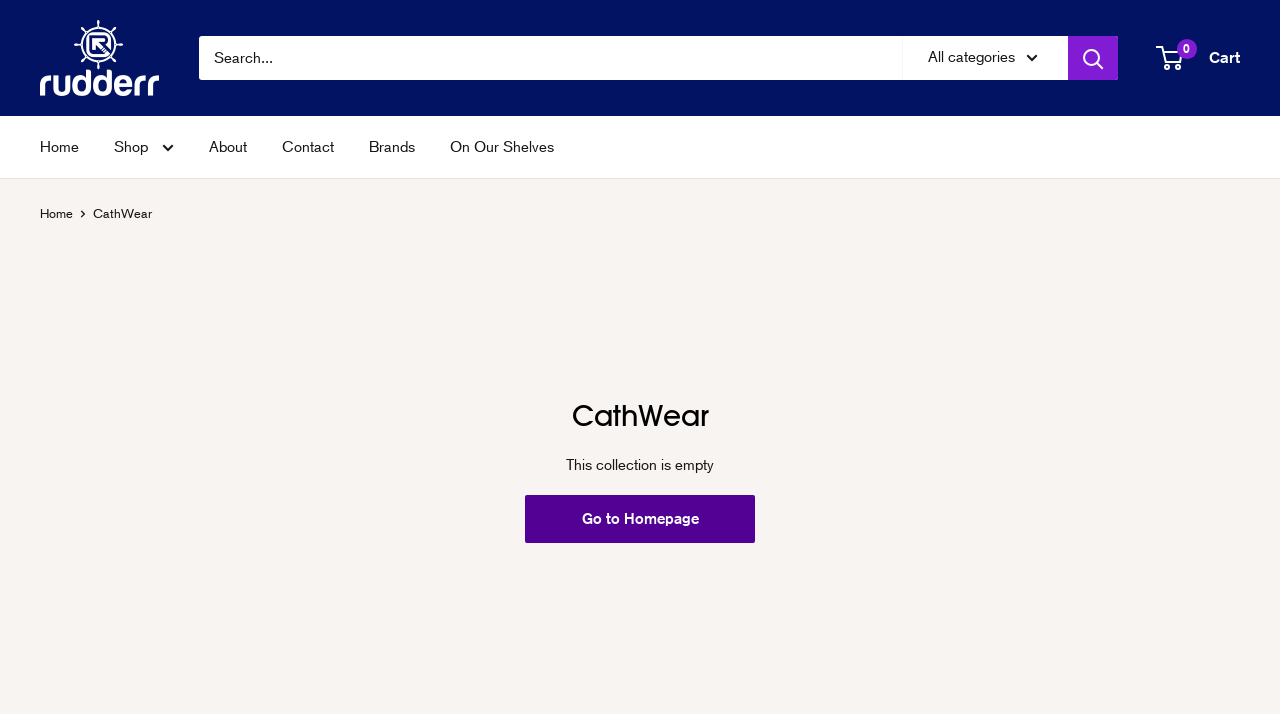Identify the bounding box coordinates for the element you need to click to achieve the following task: "Browse all categories". Provide the bounding box coordinates as four float numbers between 0 and 1, in the form [left, top, right, bottom].

[0.725, 0.067, 0.793, 0.092]